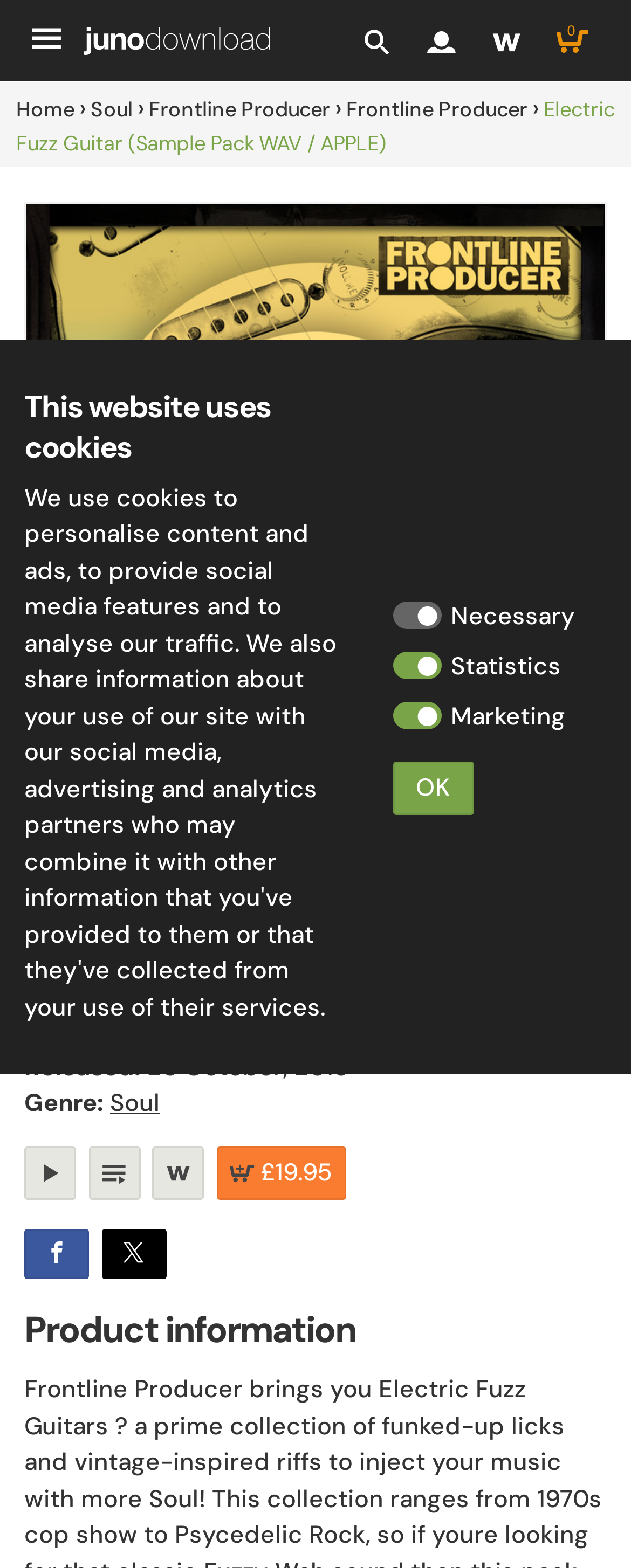Provide a one-word or short-phrase response to the question:
What is the price of the sample pack?

£19.95